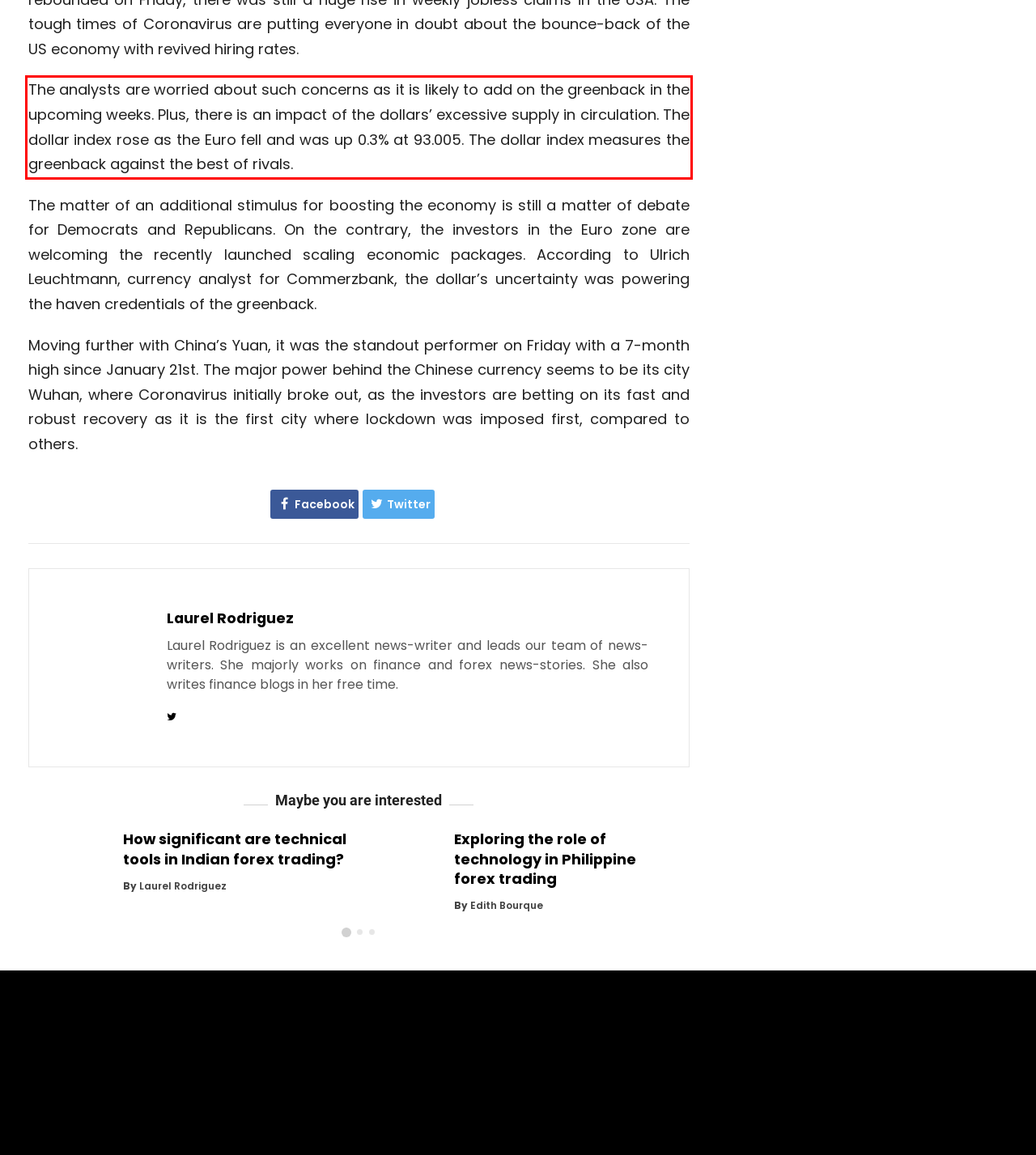Please perform OCR on the text content within the red bounding box that is highlighted in the provided webpage screenshot.

The analysts are worried about such concerns as it is likely to add on the greenback in the upcoming weeks. Plus, there is an impact of the dollars’ excessive supply in circulation. The dollar index rose as the Euro fell and was up 0.3% at 93.005. The dollar index measures the greenback against the best of rivals.